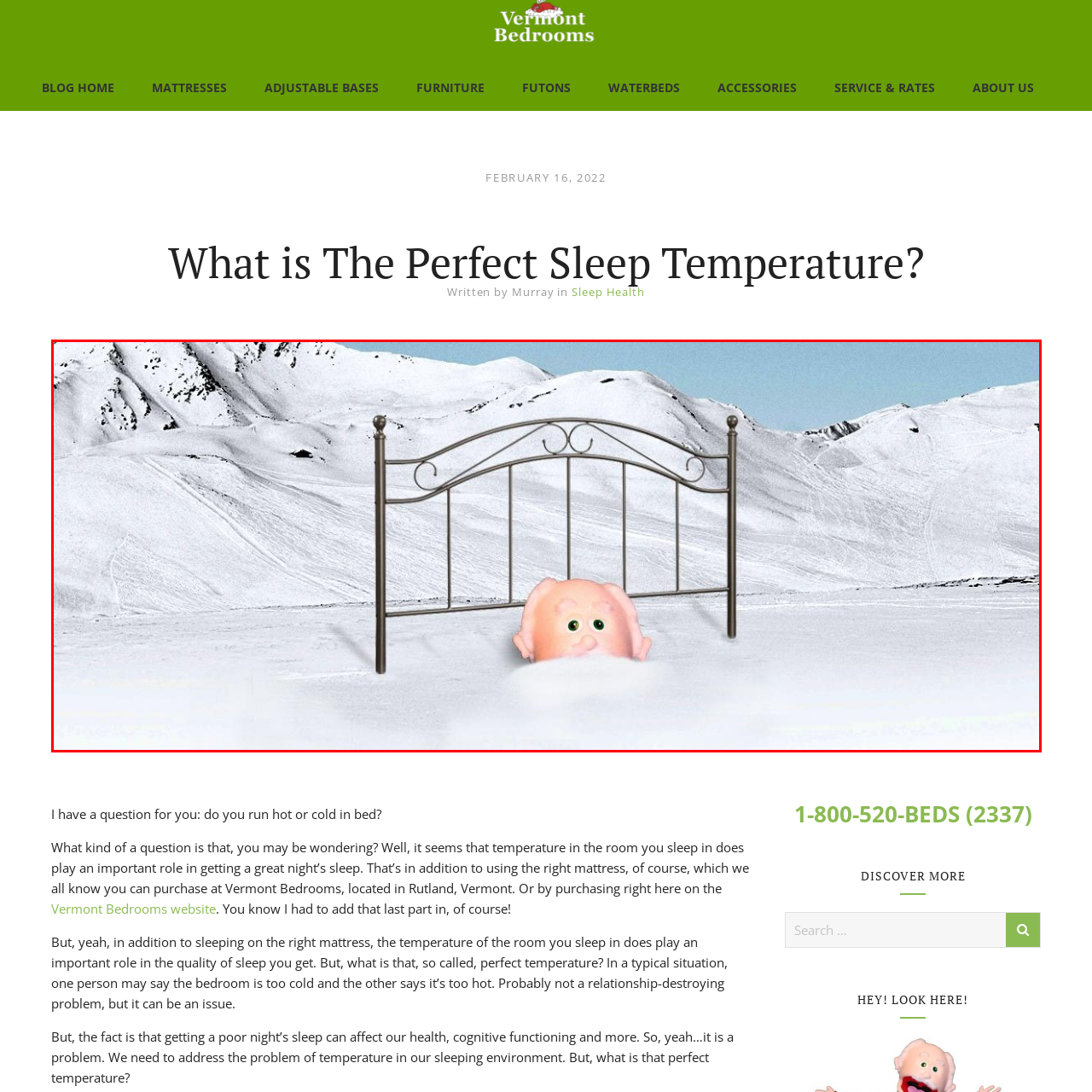Carefully look at the image inside the red box and answer the subsequent question in as much detail as possible, using the information from the image: 
Is the bed frame fully buried in the snow?

According to the caption, the metal bed frame 'appears to be partially buried in the snow', implying that it is not fully buried.